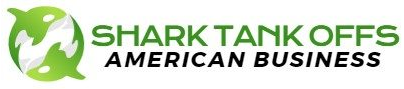What is the focus of the platform 'Shark Tank Offs'?
Please use the visual content to give a single word or phrase answer.

American business